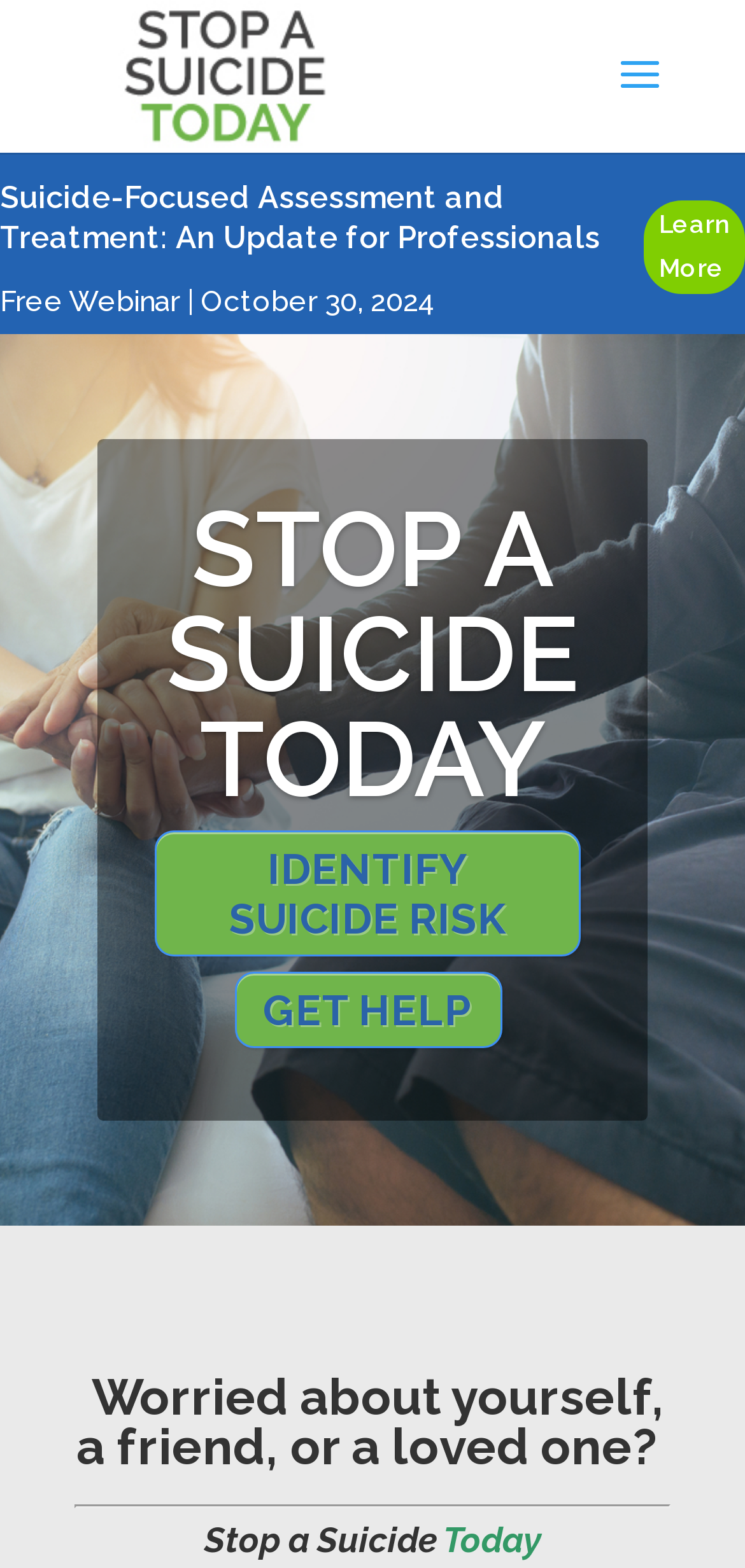Provide a thorough and detailed response to the question by examining the image: 
What is the date of the free webinar?

I found the answer by looking at the StaticText element 'Free Webinar | October 30, 2024'. The date of the webinar is explicitly stated as October 30, 2024.